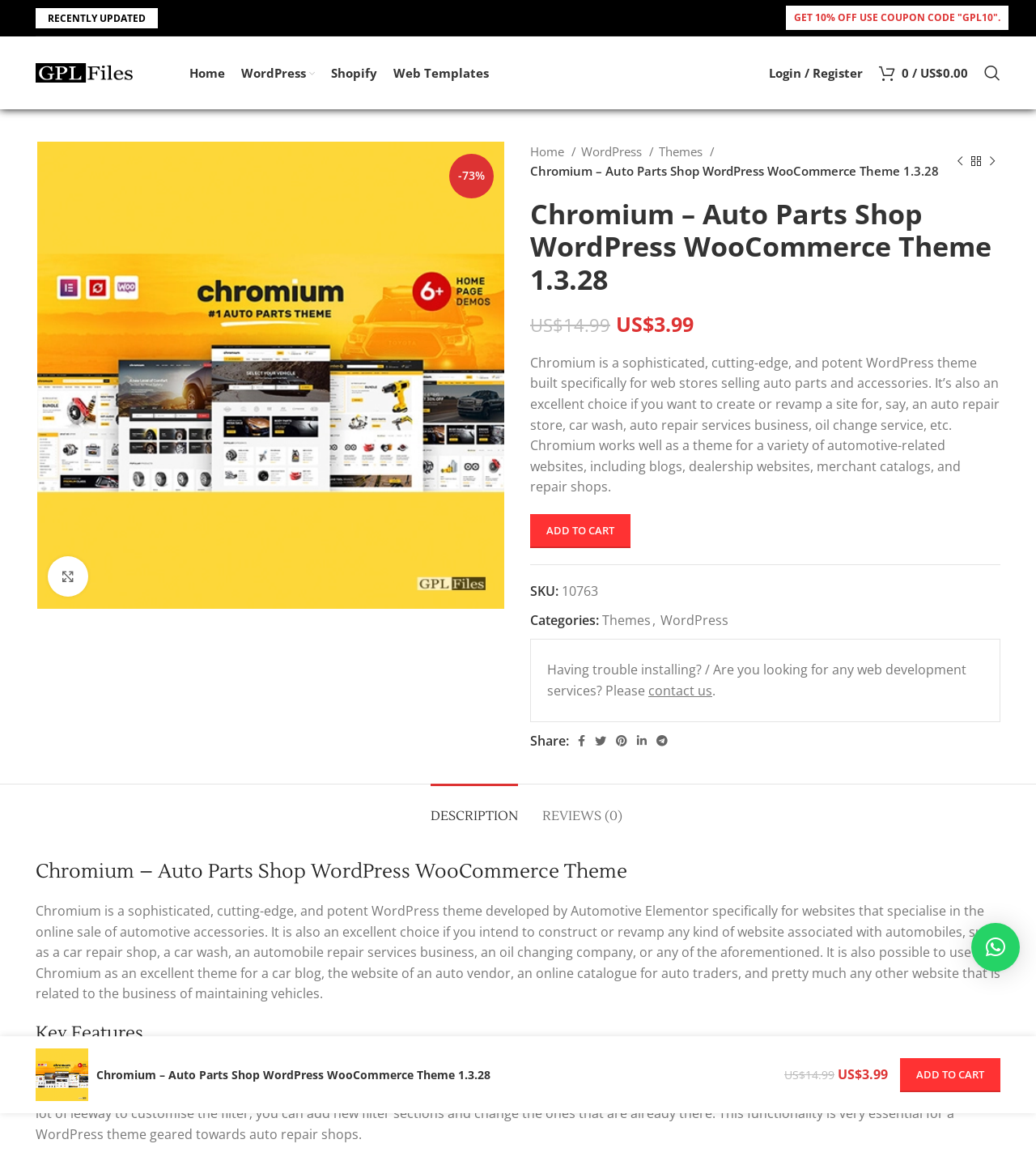Provide the bounding box coordinates for the UI element that is described by this text: "Recently Updated". The coordinates should be in the form of four float numbers between 0 and 1: [left, top, right, bottom].

[0.034, 0.007, 0.152, 0.025]